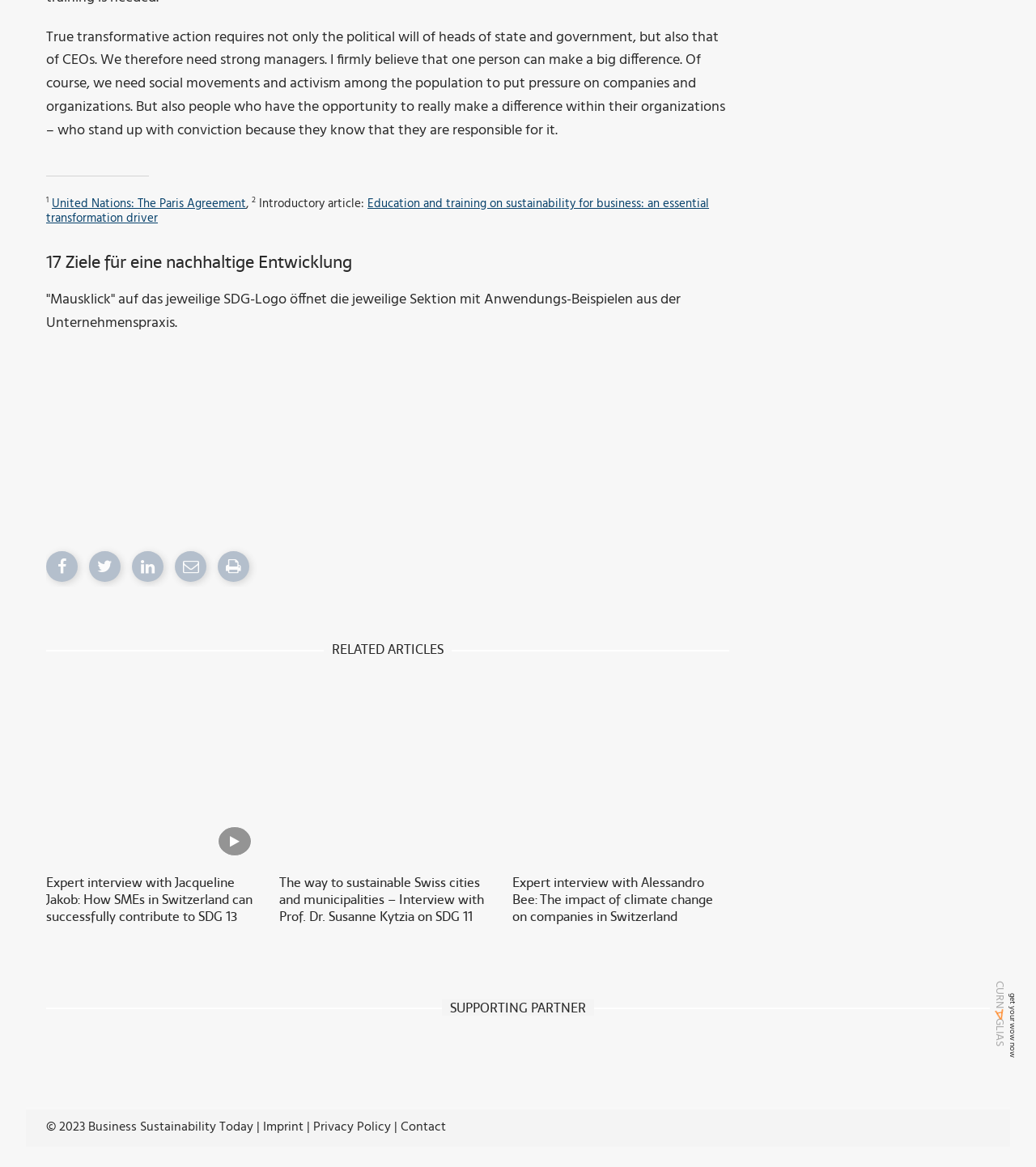Determine the bounding box coordinates of the element's region needed to click to follow the instruction: "Explore the United Nations: The Paris Agreement link". Provide these coordinates as four float numbers between 0 and 1, formatted as [left, top, right, bottom].

[0.05, 0.166, 0.238, 0.183]